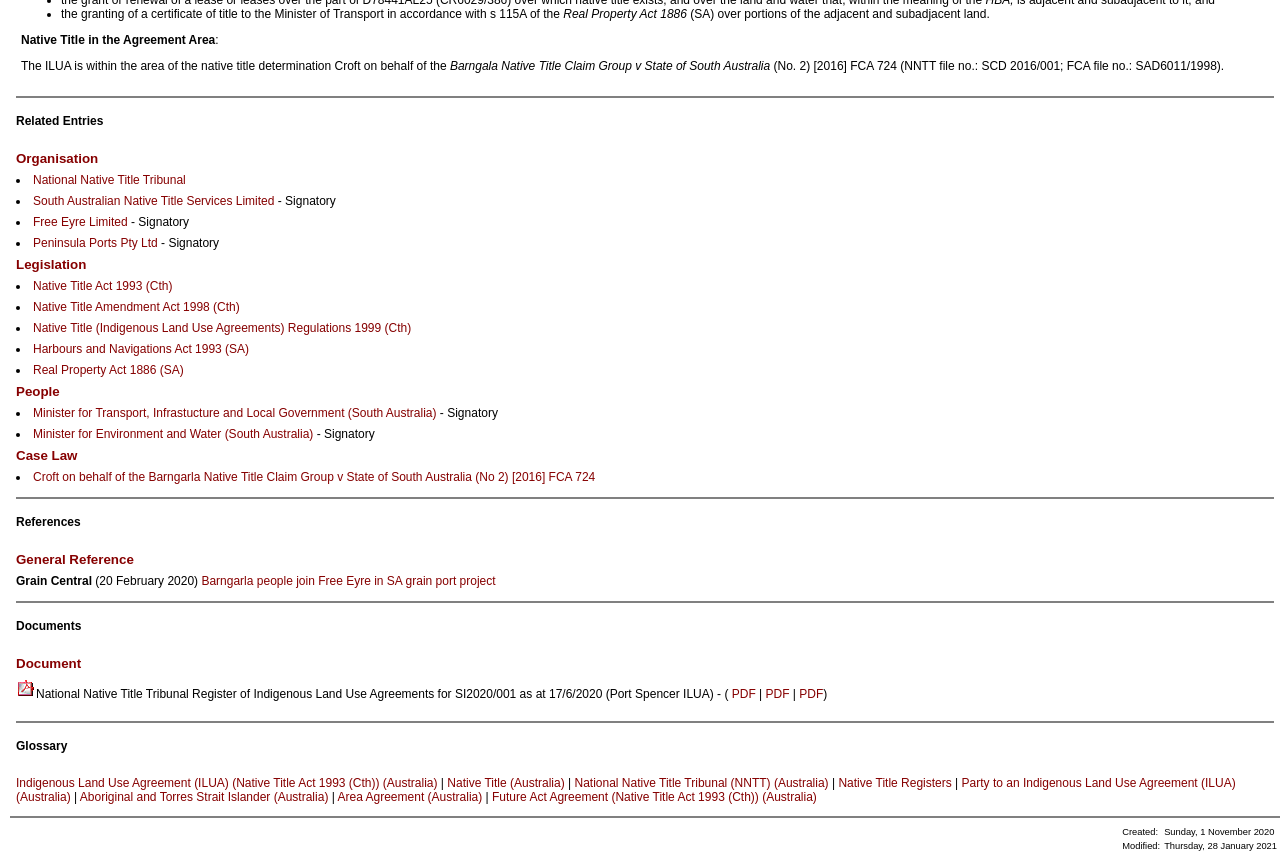Please mark the bounding box coordinates of the area that should be clicked to carry out the instruction: "View Croft on behalf of the Barngarla Native Title Claim Group v State of South Australia (No 2) [2016] FCA 724".

[0.026, 0.55, 0.465, 0.567]